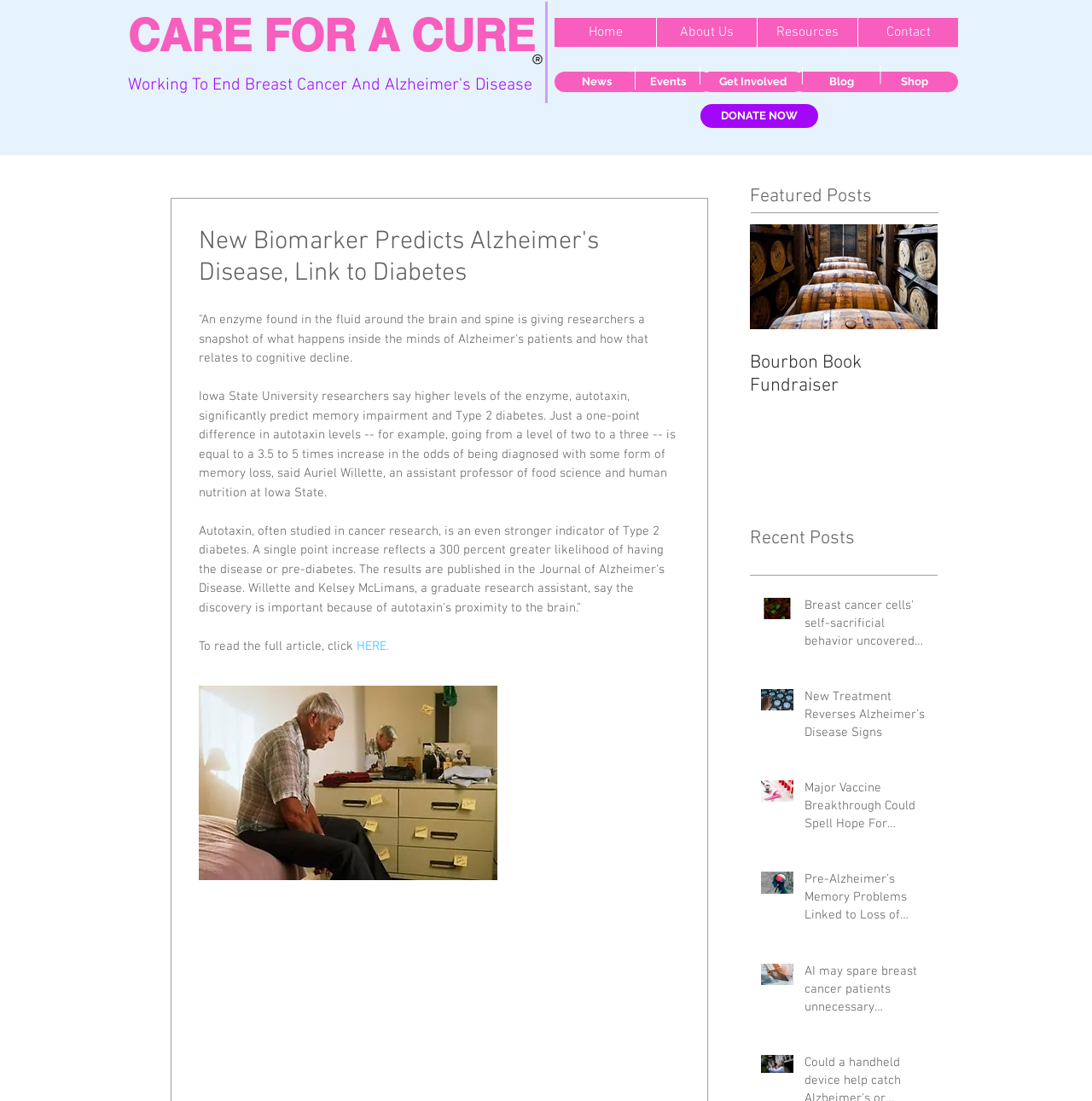What is the topic of the article?
Look at the screenshot and provide an in-depth answer.

I found the answer by reading the static text elements which describe an enzyme related to Alzheimer's disease, and its connection to cognitive decline and Type 2 diabetes.